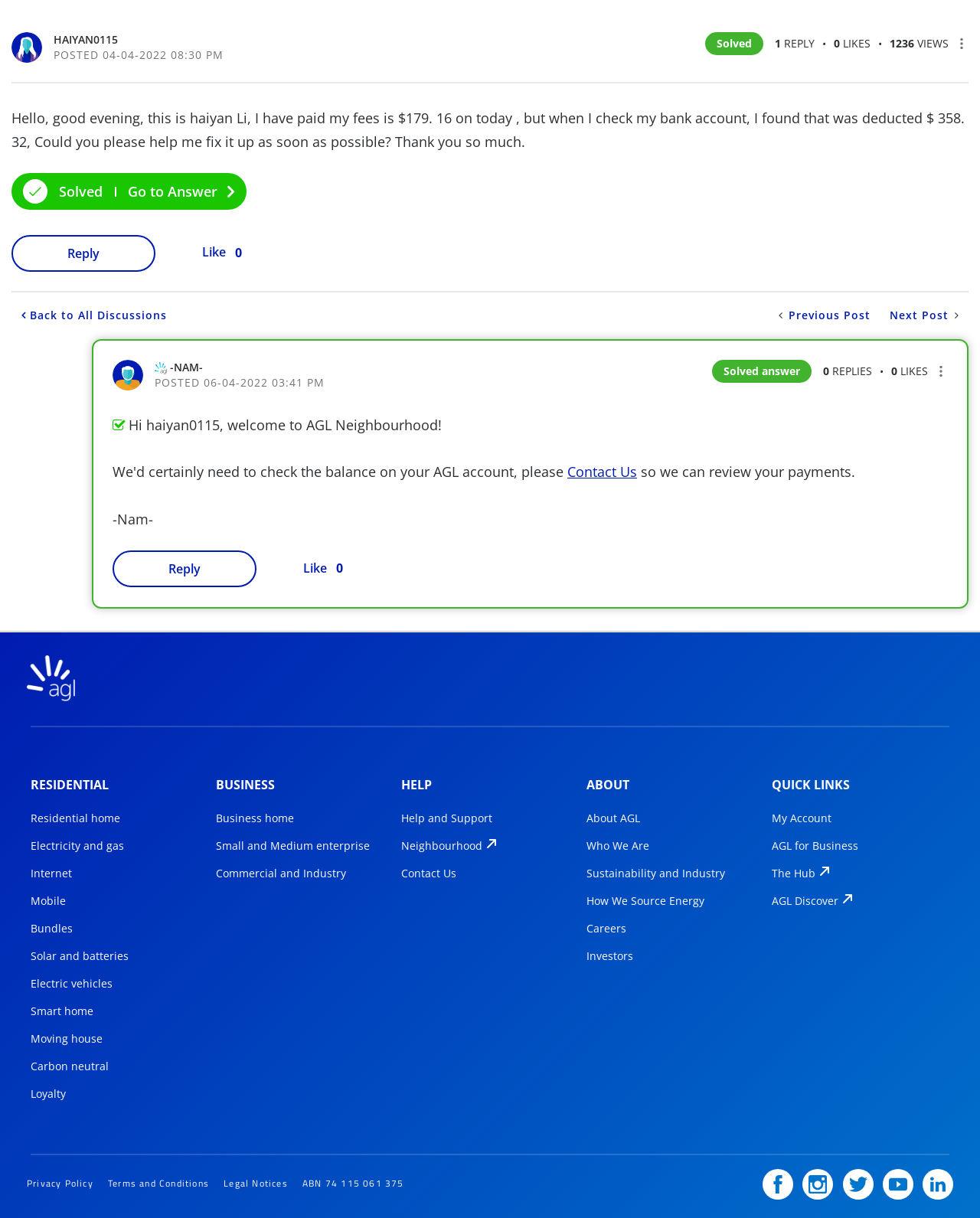Determine the bounding box coordinates for the UI element matching this description: "parent_node: Name name="form_fields[name]"".

None